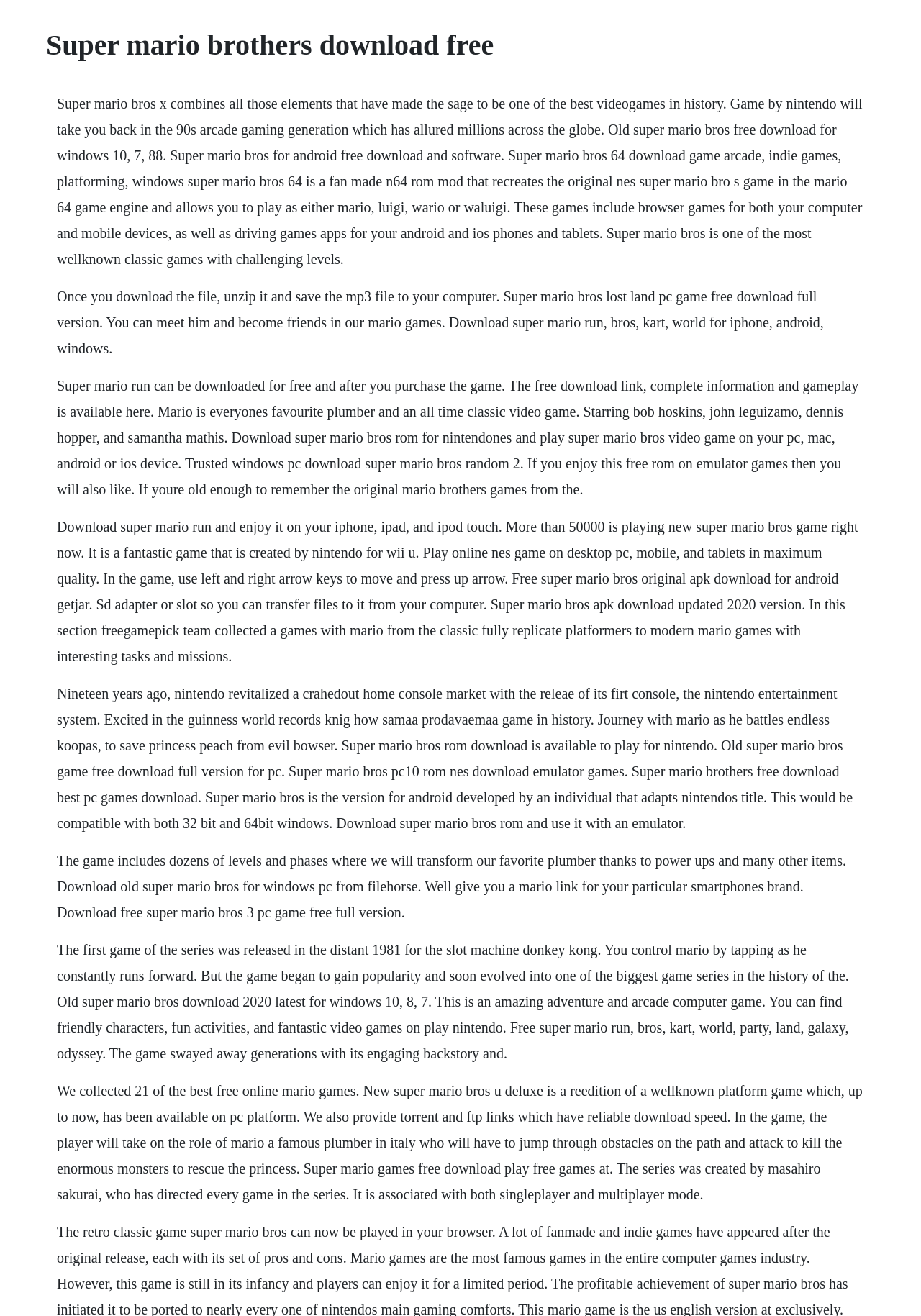How many levels are there in Super Mario Brothers?
Please use the image to provide an in-depth answer to the question.

The webpage mentions that the game includes dozens of levels and phases, where the player can transform Mario using power-ups and other items to progress through the game.